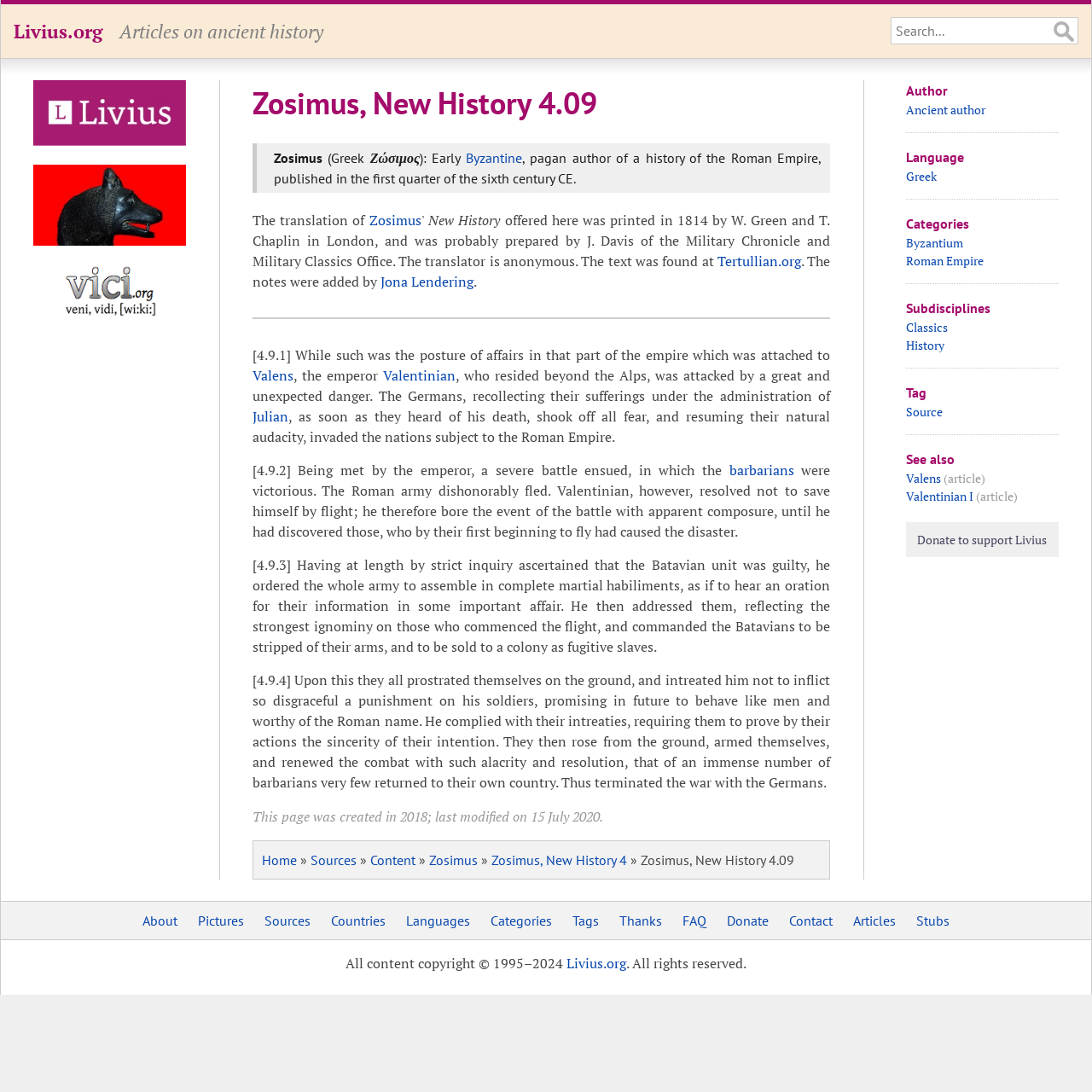Provide the bounding box coordinates of the HTML element this sentence describes: "Classics". The bounding box coordinates consist of four float numbers between 0 and 1, i.e., [left, top, right, bottom].

[0.83, 0.292, 0.868, 0.307]